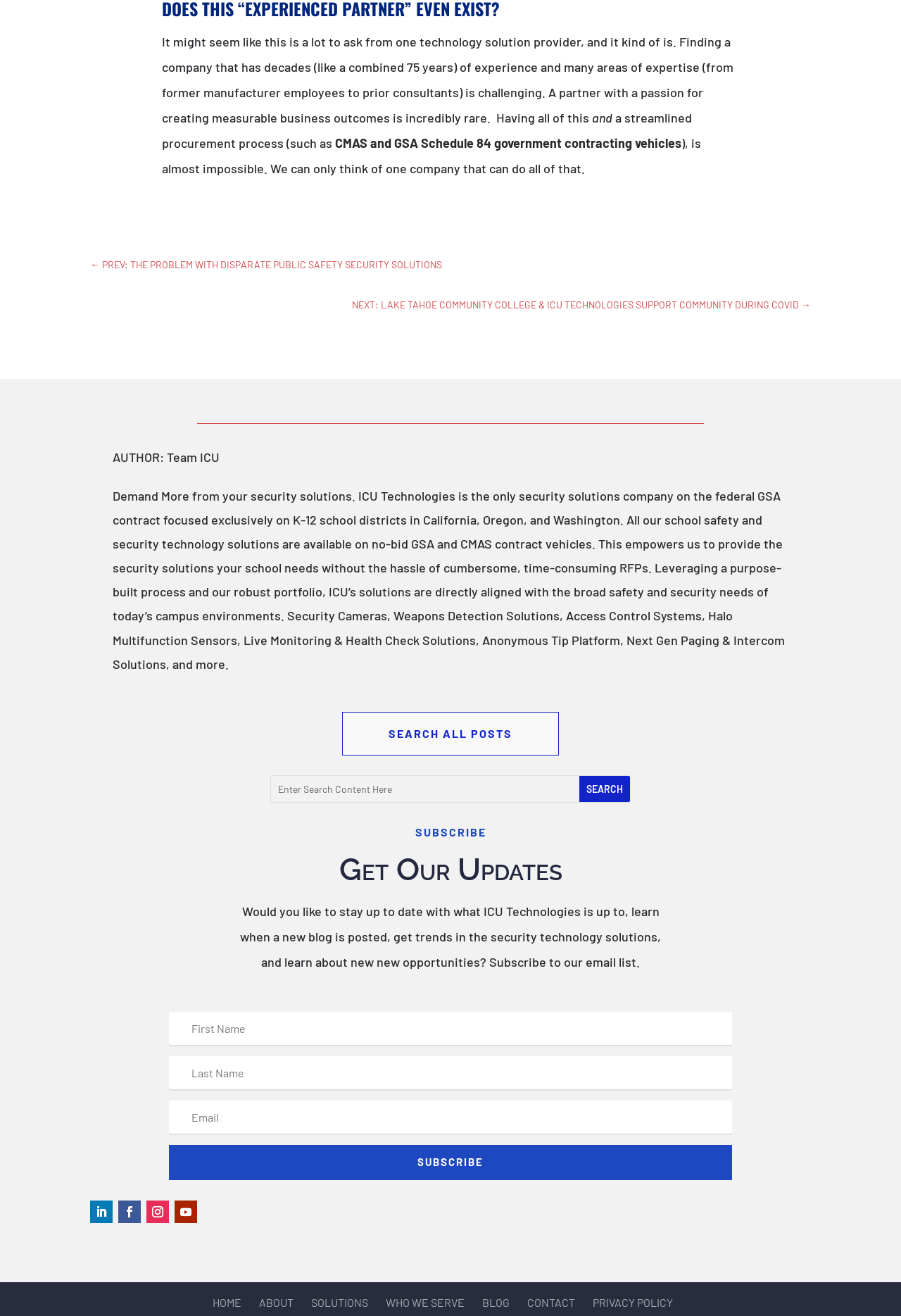Locate the bounding box coordinates of the item that should be clicked to fulfill the instruction: "Read the previous blog post".

[0.1, 0.186, 0.491, 0.216]